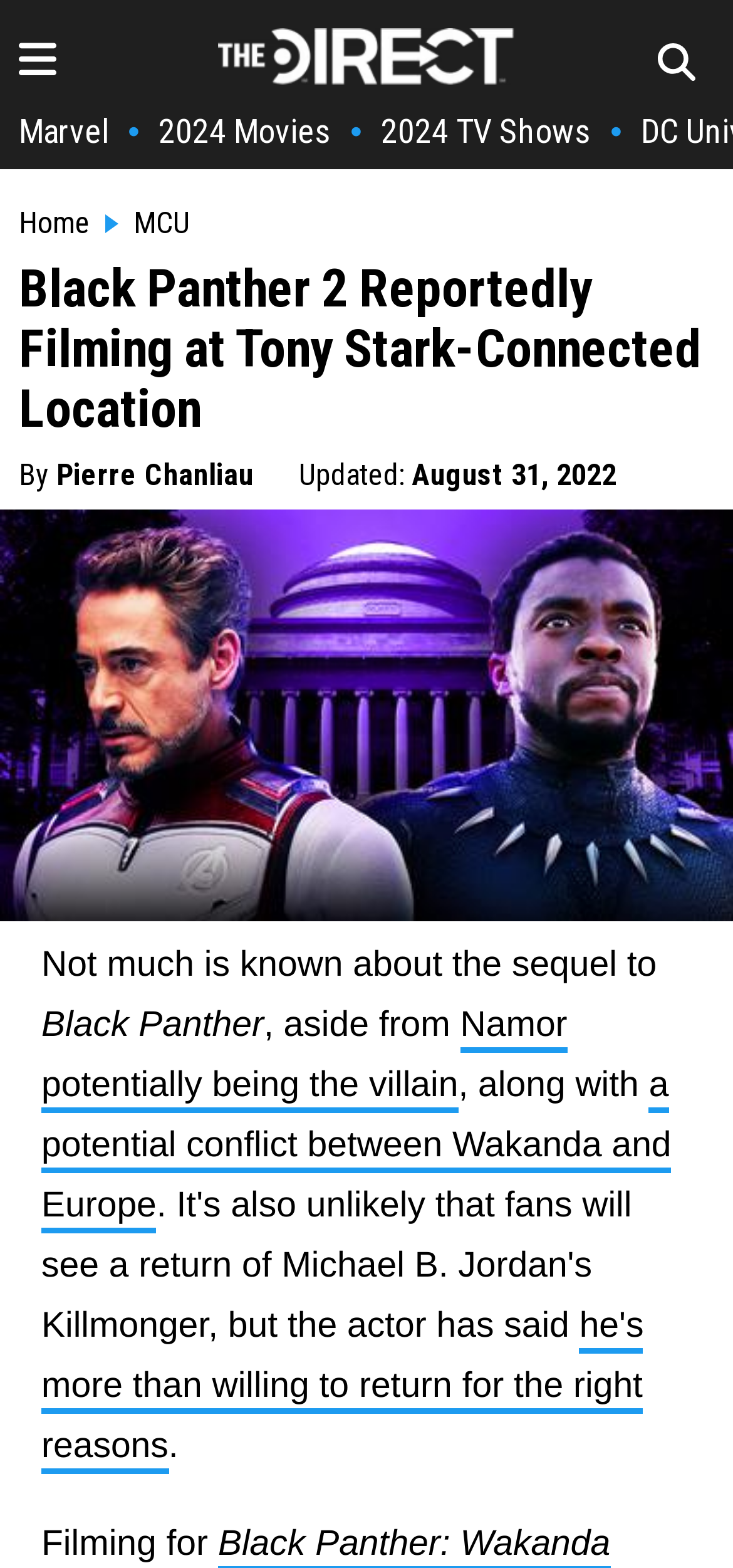Please answer the following question as detailed as possible based on the image: 
What is the date of the article update?

I found the update date by looking at the text next to 'Updated:' which is 'August 31, 2022'.